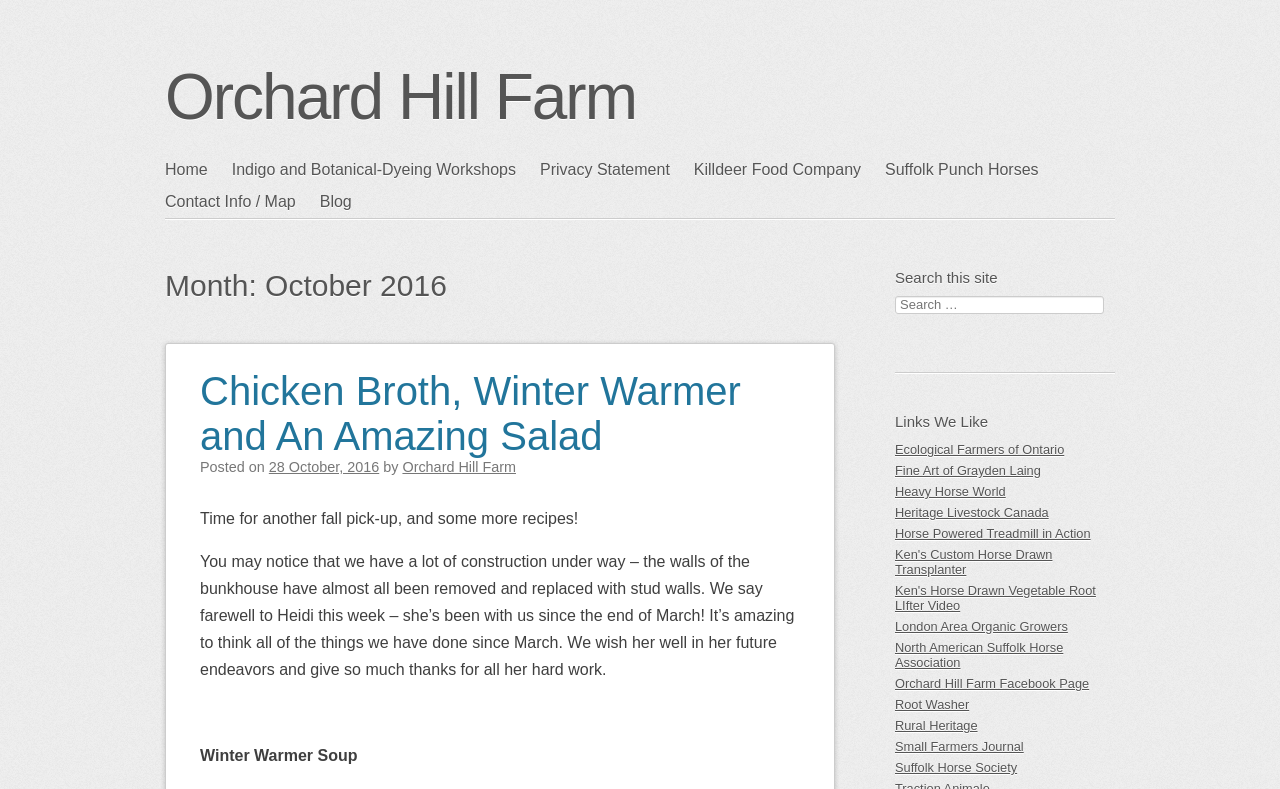Explain the webpage's layout and main content in detail.

This webpage is about Orchard Hill Farm, with a focus on October 2016. At the top, there is a heading with the farm's name, followed by a main menu and a link to skip to the content. Below this, there are several links to different pages, including the home page, workshops, privacy statement, and contact information.

The main content of the page is a blog post titled "Chicken Broth, Winter Warmer and An Amazing Salad." The post is dated October 28, 2016, and is written by Orchard Hill Farm. The text describes the farm's activities, including construction work and the departure of a staff member named Heidi. The post also includes a recipe for Winter Warmer Soup.

To the right of the main content, there are several sections, including a search bar, a list of links to other websites under the heading "Links We Like," and a section with links to other pages on the website, including the blog and contact information.

Overall, the webpage has a simple and organized layout, with clear headings and concise text. The content is focused on the activities and recipes of Orchard Hill Farm, with links to other relevant pages and websites.